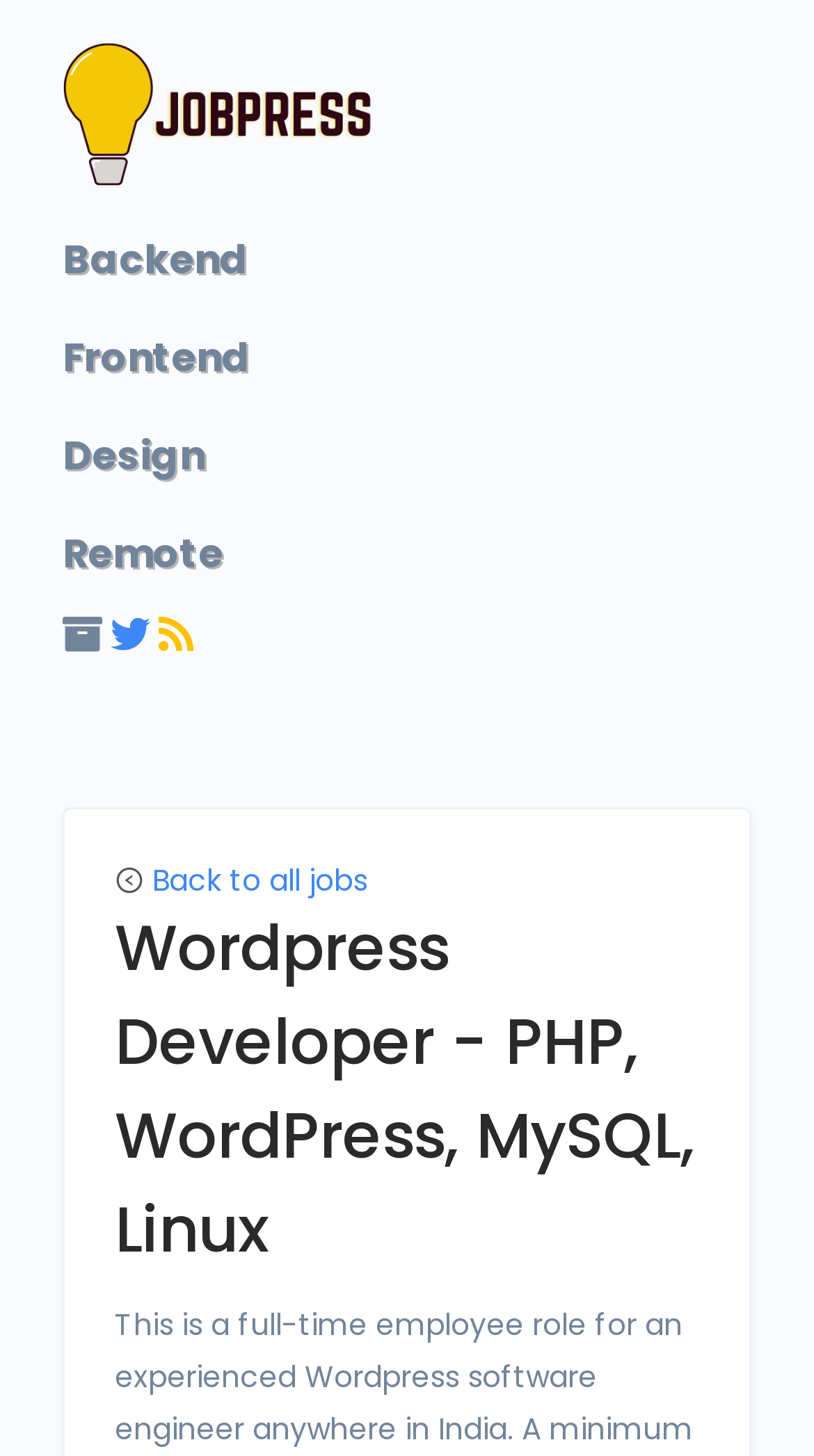What is the job title of the current job listing?
Please provide a detailed and comprehensive answer to the question.

The heading on the webpage clearly states the job title as 'Wordpress Developer - PHP, WordPress, MySQL, Linux', which suggests that the current job listing is for a Wordpress Developer position.